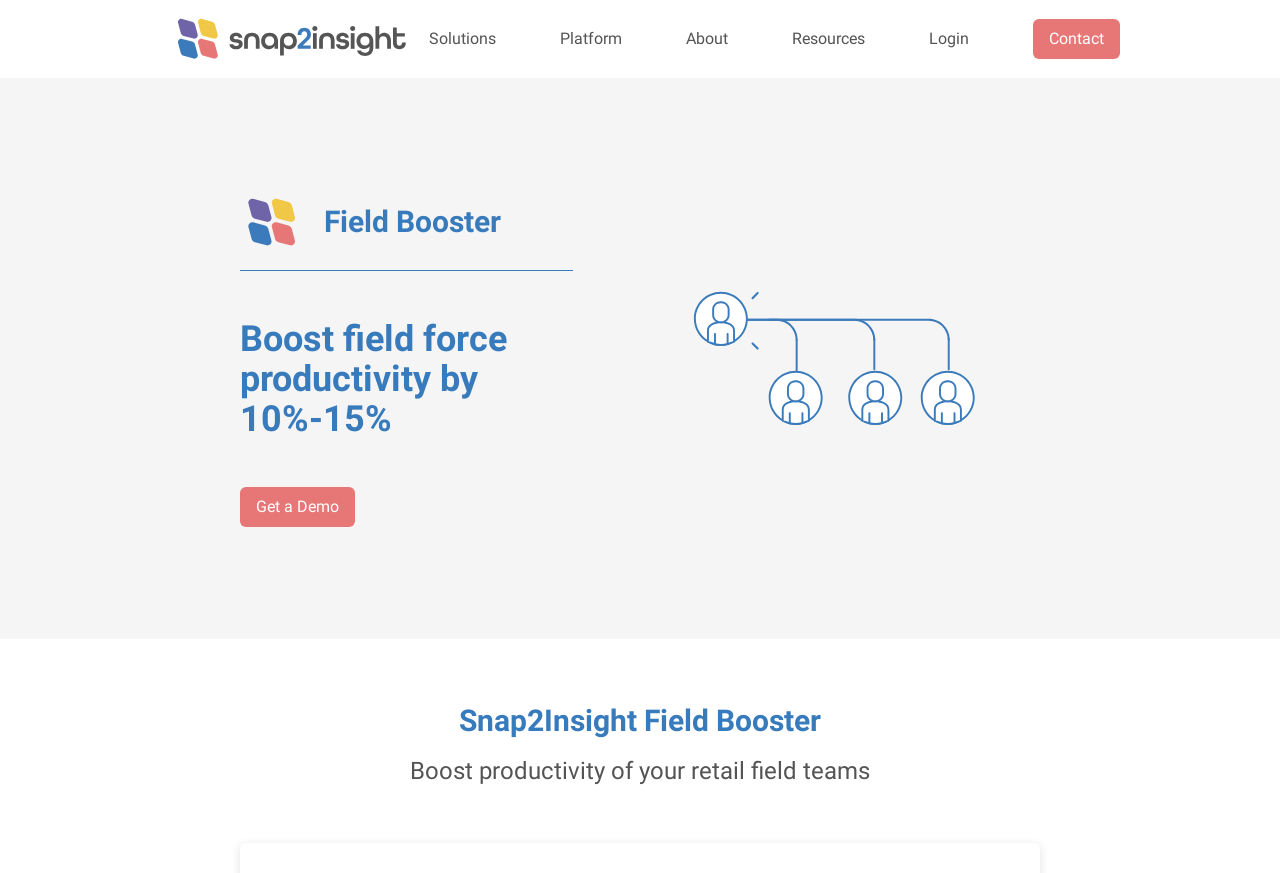Can you give a comprehensive explanation to the question given the content of the image?
How many buttons are there in the top-right corner?

The top-right corner of the webpage contains two buttons: 'Login' and 'Contact'. These buttons are located next to each other, indicating that they are part of the same section of the webpage.